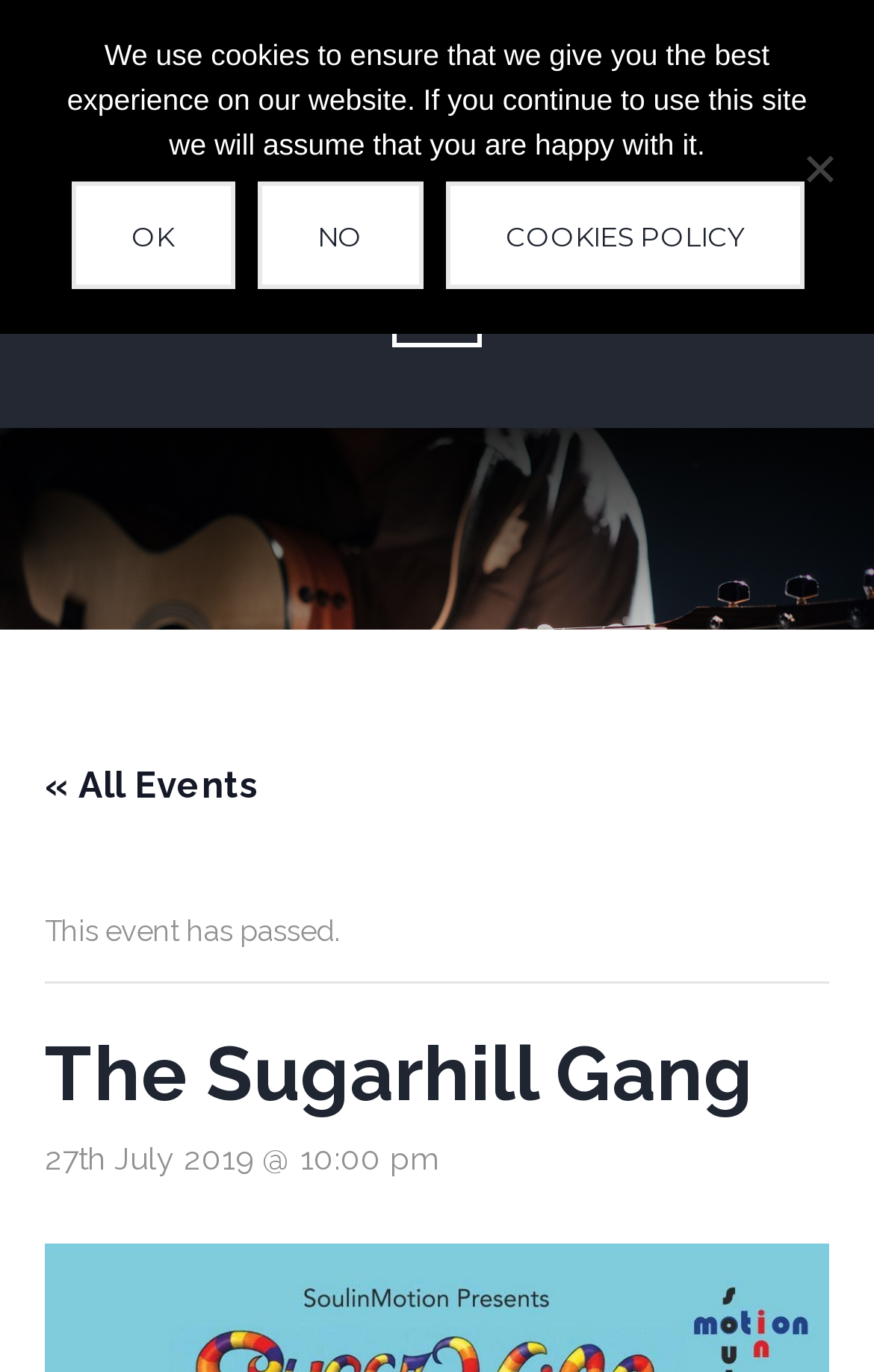Reply to the question with a single word or phrase:
What is the event date?

27th July 2019